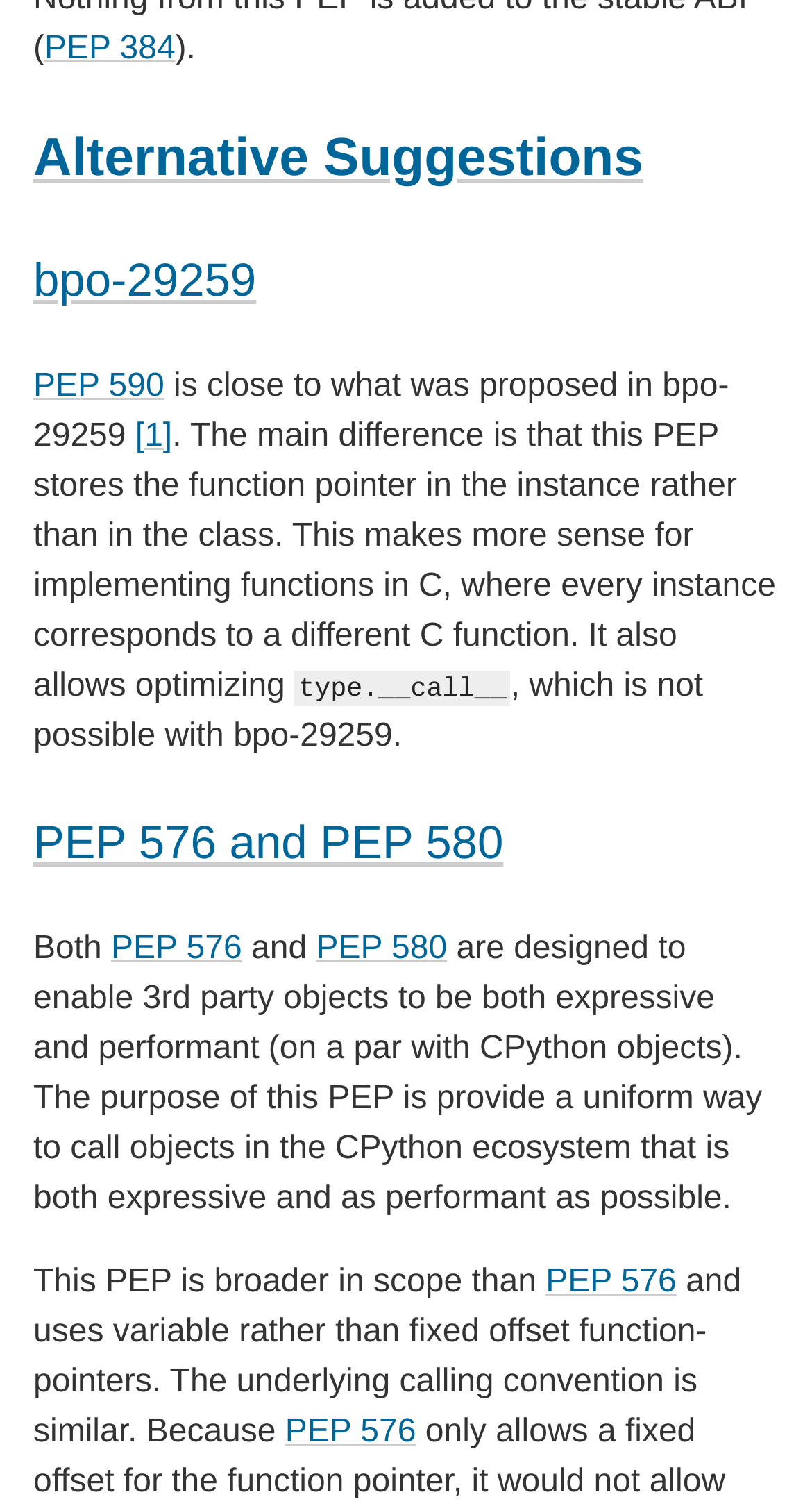Please give a short response to the question using one word or a phrase:
What is the purpose of this PEP?

Uniform way to call objects